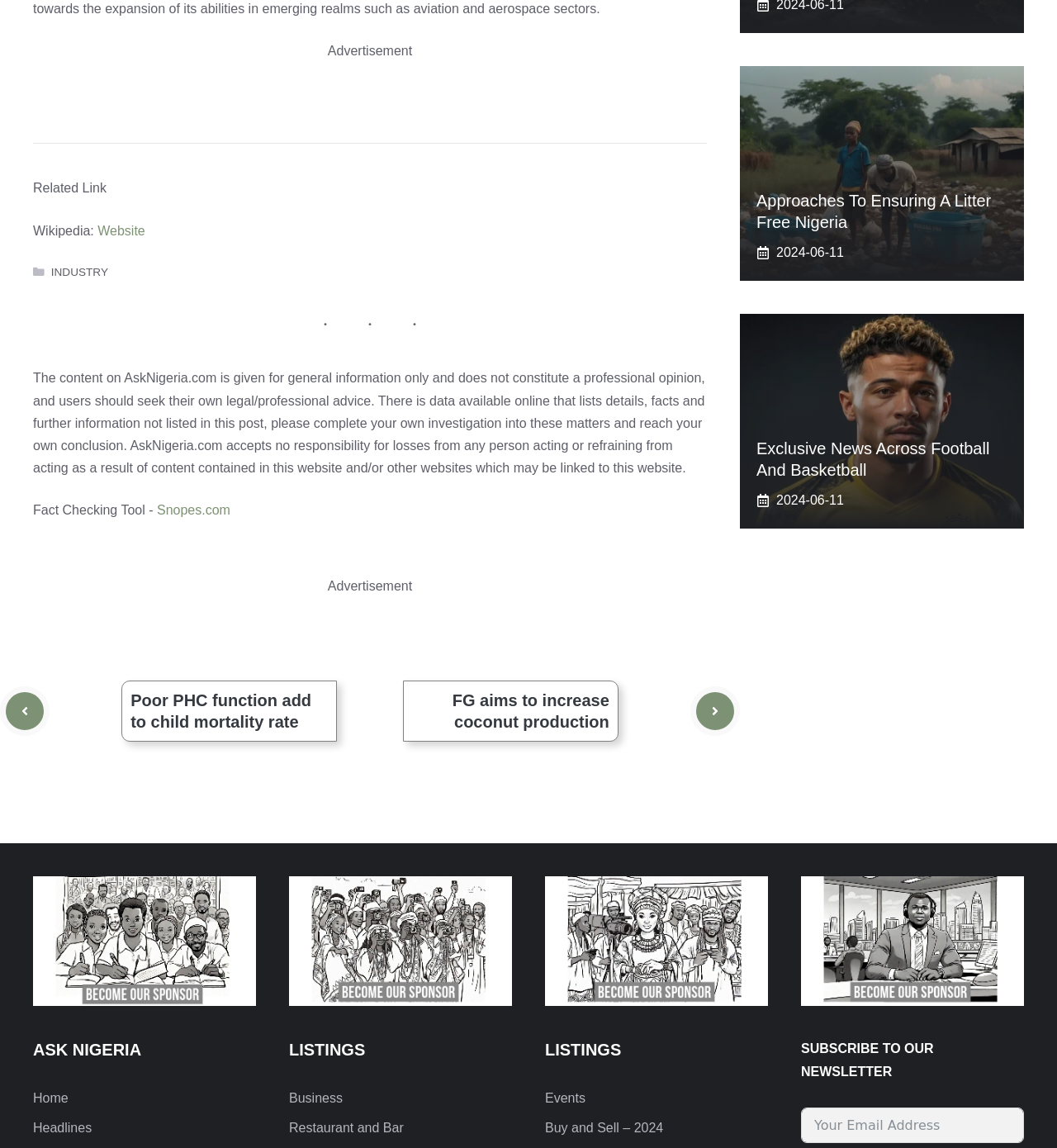What is the date of the article 'Approaches To Ensuring A Litter Free Nigeria'?
From the image, respond using a single word or phrase.

2024-06-11